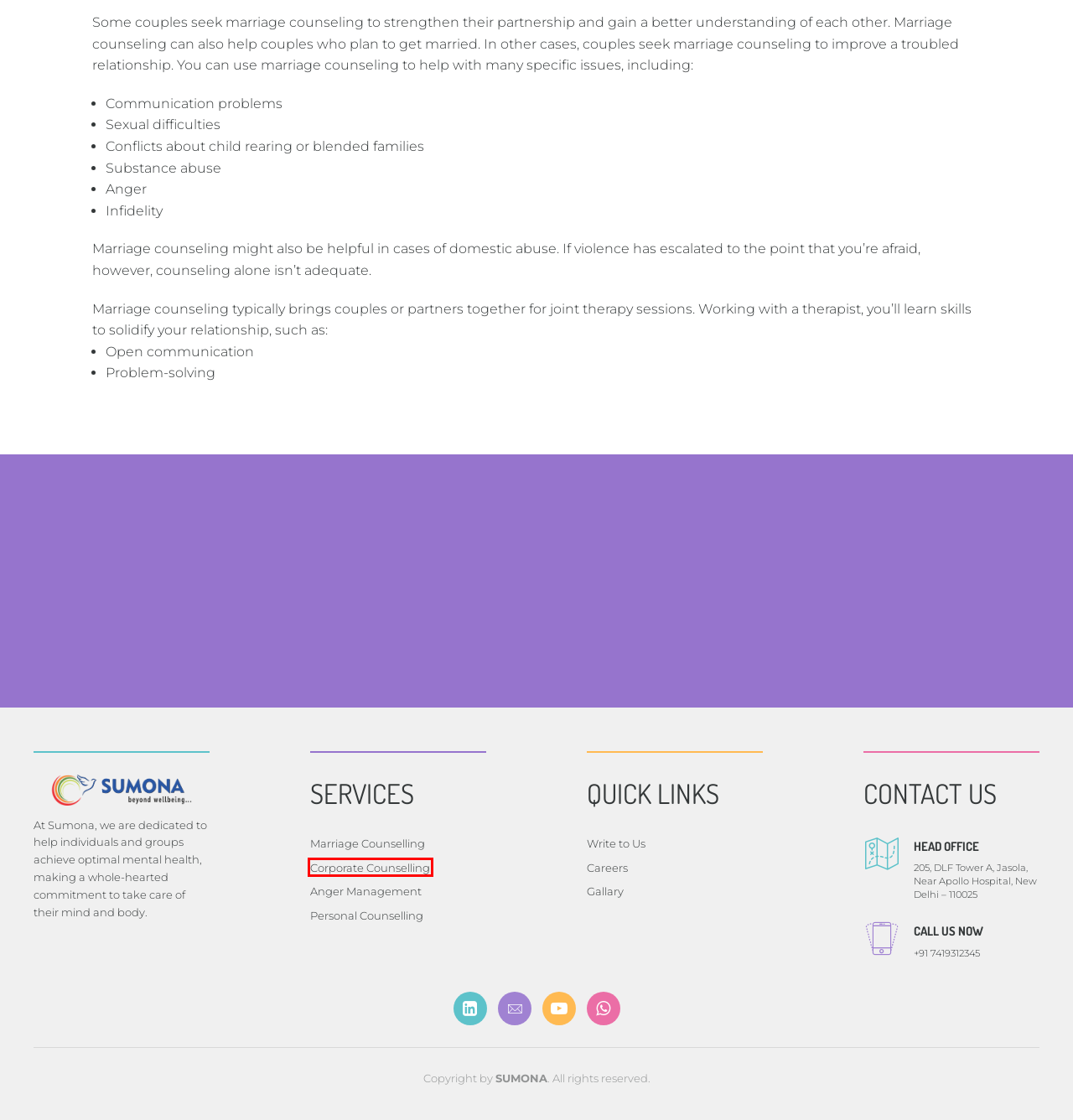Analyze the screenshot of a webpage that features a red rectangle bounding box. Pick the webpage description that best matches the new webpage you would see after clicking on the element within the red bounding box. Here are the candidates:
A. Corporate Mental Health – sumona
B. Behavioural, Developmental and Personality Disorders – sumona
C. Personal and Social Well-Being Services – sumona
D. Cognitive and Social Psychology – sumona
E. TRAINING – sumona
F. Book Appointment – sumona
G. About the Founder – sumona
H. Contact – sumona

A